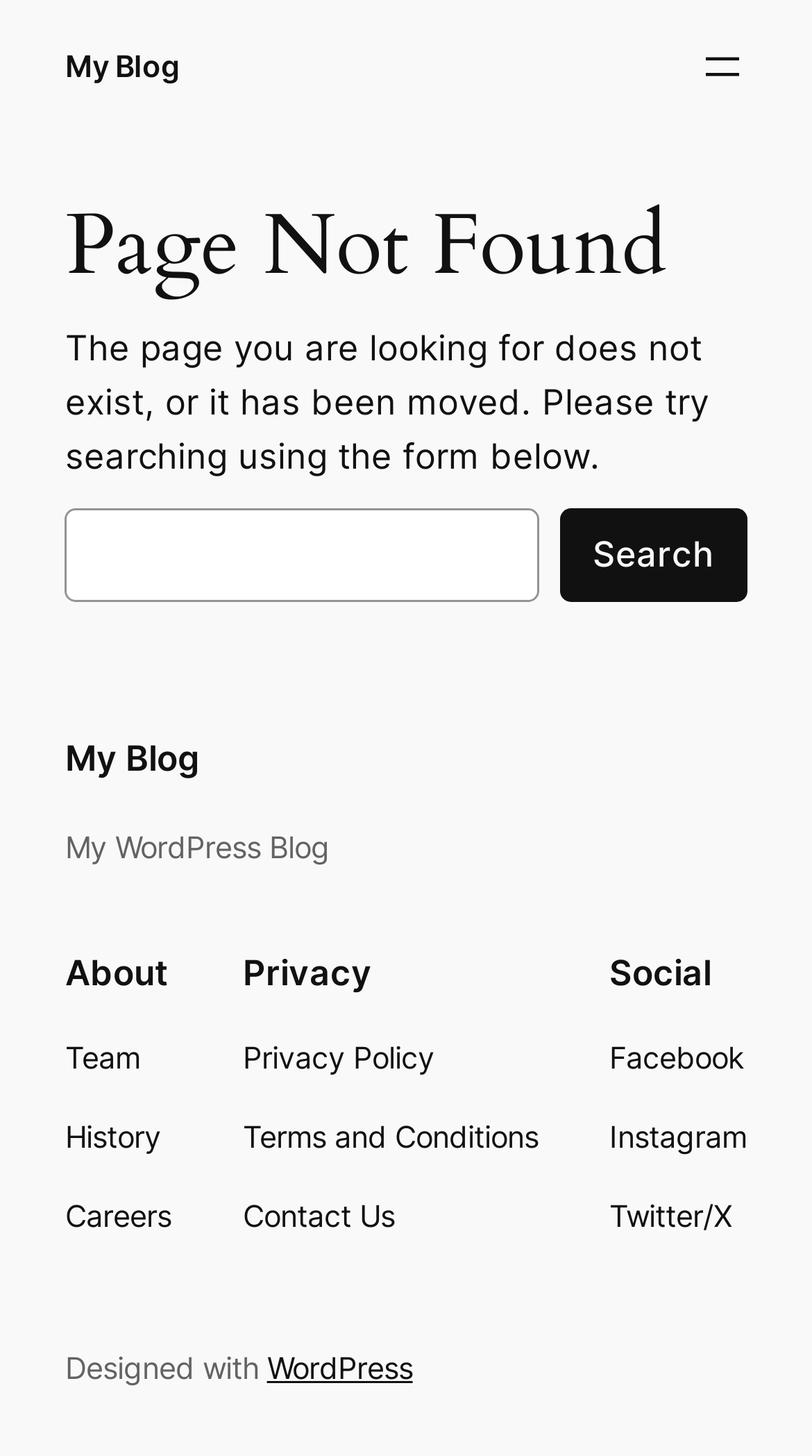Please find the bounding box for the UI element described by: "Terms and Conditions".

[0.299, 0.765, 0.663, 0.797]